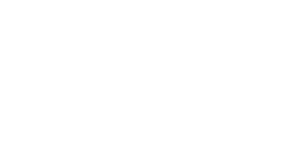What type of body shape is the wedding dress designed for?
Give a detailed response to the question by analyzing the screenshot.

The caption explicitly mentions that the wedding dress is designed to 'complement a pear-shaped body', indicating that the dress is tailored to flatter and accentuate the features of a pear-shaped figure.